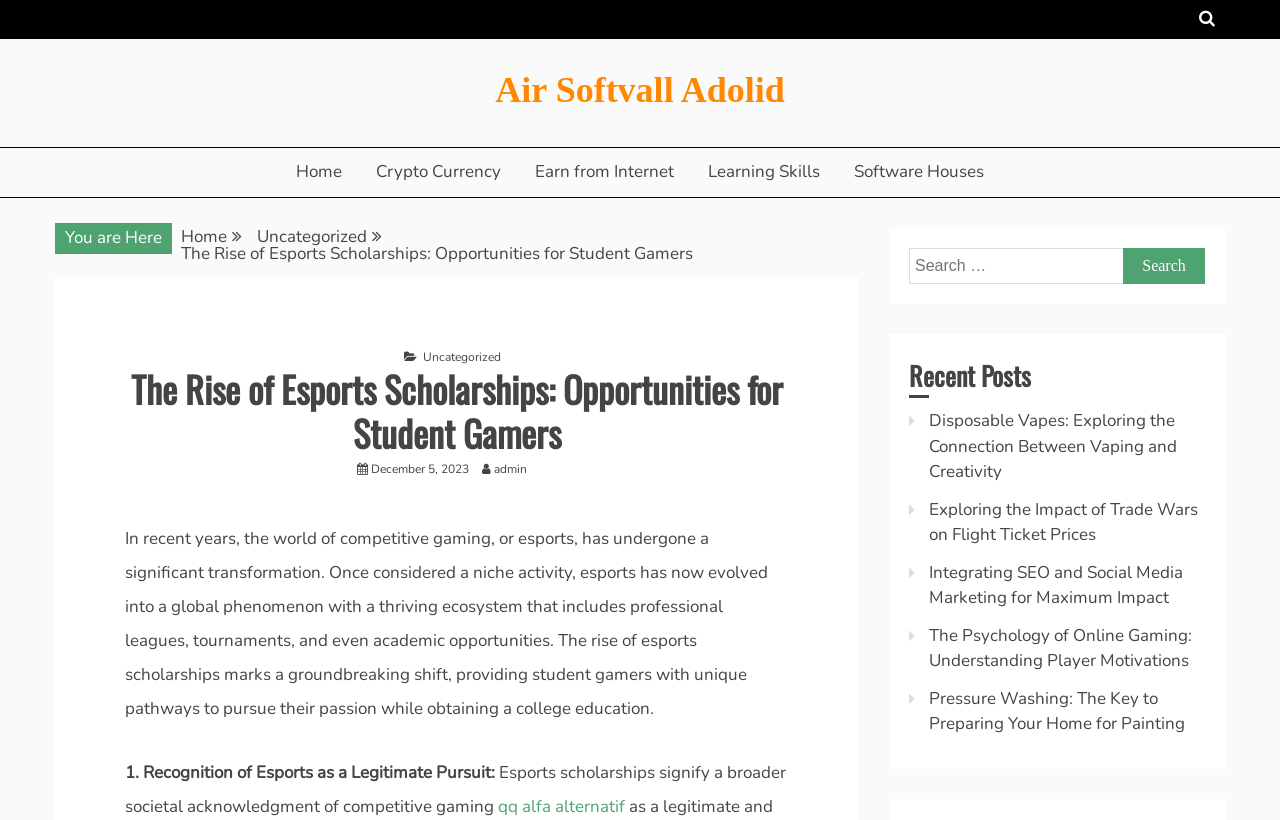What is the date of the current post?
Provide an in-depth and detailed answer to the question.

I found the date of the current post by looking at the link 'December 5, 2023' which is located below the heading 'The Rise of Esports Scholarships: Opportunities for Student Gamers'.